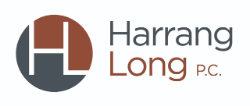Provide a comprehensive description of the image.

The image features the logo of "Harrang Long P.C.," a law firm with a legacy of serving clients for over 65 years. The logo incorporates a distinctive circular design, prominently displaying the letters "H" and "L" in a modern, stylized format. The "H" is depicted in a gray tone, while the "L" is rendered in a warm, earthy brown, reflecting both professionalism and approachability. The firm’s name is presented clearly, with "Harrang Long" emphasized in bold typography, and "P.C." appearing in a smaller size below. This logo encapsulates the firm’s dedication to quality legal service and a commitment to its clients.